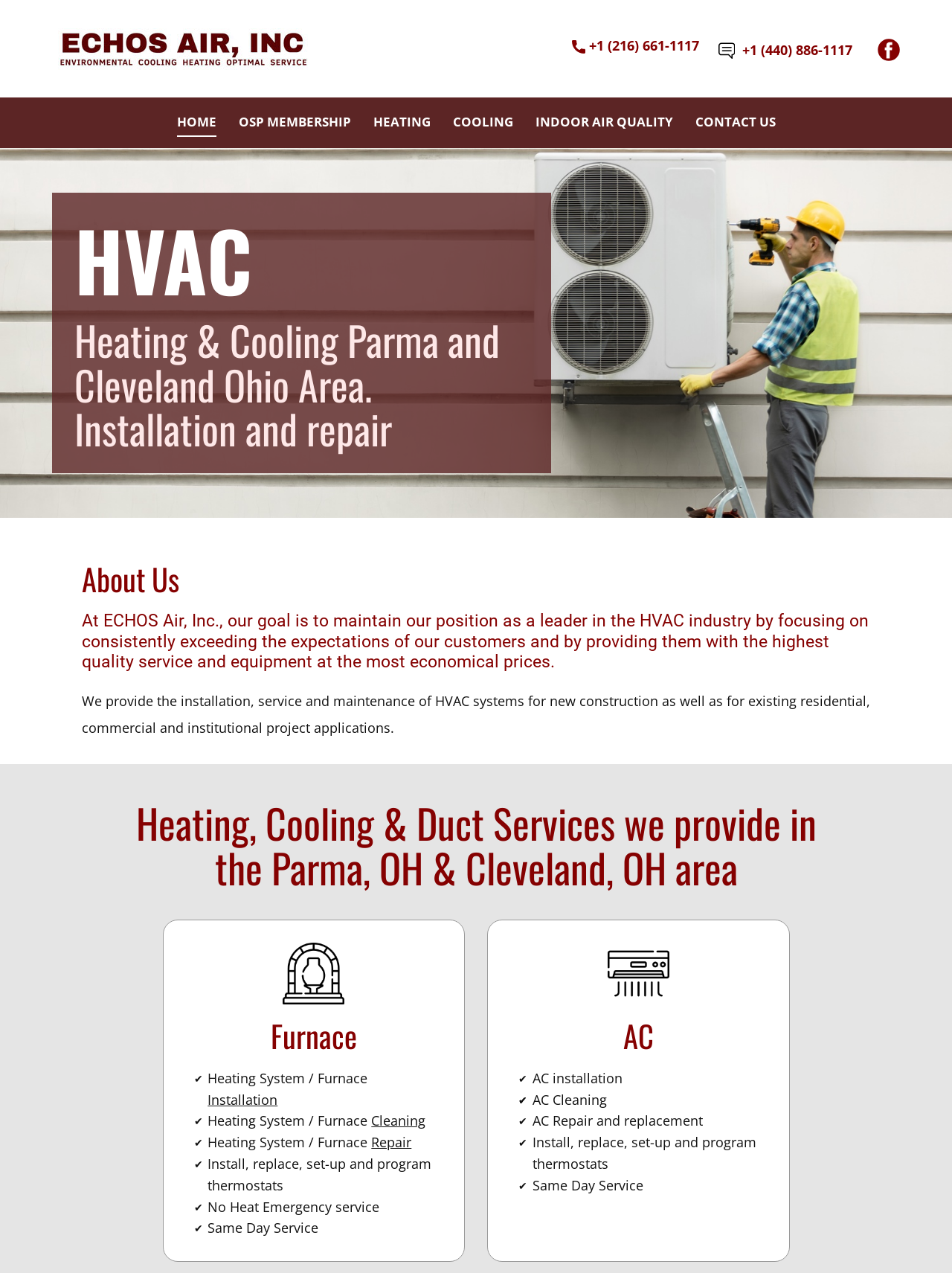What is the phone number for Parma, OH?
Refer to the screenshot and deliver a thorough answer to the question presented.

I found the phone number by looking at the top-right corner of the webpage, where it says '+1 (216) 661-1117' next to an image of a phone.